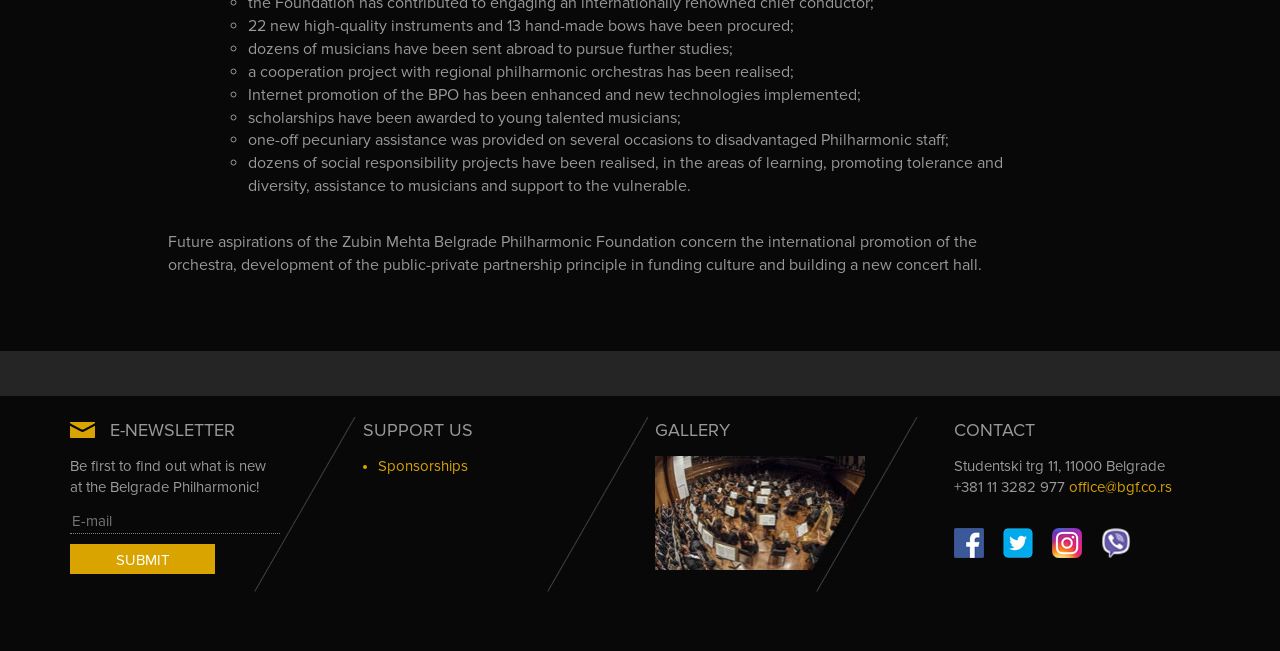What is the purpose of the contact form on the webpage?
Using the visual information, answer the question in a single word or phrase.

To receive e-newsletter